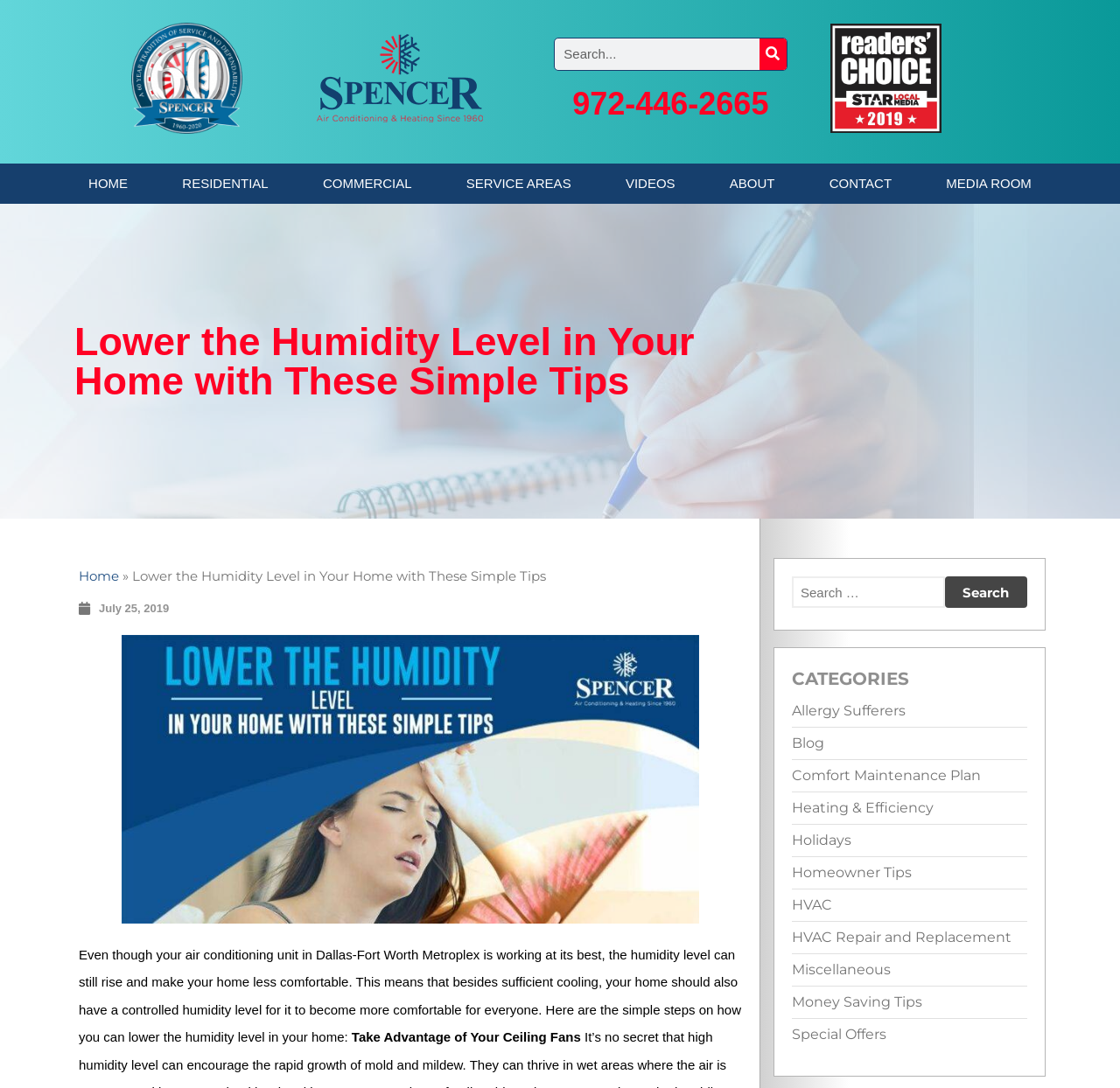Describe all the key features of the webpage in detail.

This webpage is about Spencer, a company that provides services to lower humidity levels in homes. At the top right corner, there is a "CLOSE" button. Below it, there is a navigation menu with links to various pages, including "Home", "Residential", "Overview", "Comfort Maintenance Plan", "Home Energy Test", "Service", "Specials", "Commercial", and "SERVICE AREAS". 

On the left side, there is a list of links to different locations, including "Irving, TX", "Coppell, TX", "Grand Prairie, TX", "Plano, TX", "Carrollton, TX", "Arlington, TX", "Grapevine, TX", "Southlake, TX", "Dallas, TX", and "Flower Mound, TX". 

Below the navigation menu, there is a section with links to "Videos", "About", "Overview", "Blog", "Our Mission", "Our Team", "Affiliations / Charities", "Testimonials", "Contact", "Careers", "Schedule a Service", and "Media Room". 

On the right side, there is a section with a heading "CATEGORIES" and links to "Allergy Sufferers" and "Blog" with the number of articles in parentheses. 

At the top left corner, there is a logo of Spencer, a company that has been in business for 60 years, with a logo that says "Spencer 1960-2020". There is also a search bar below the logo.